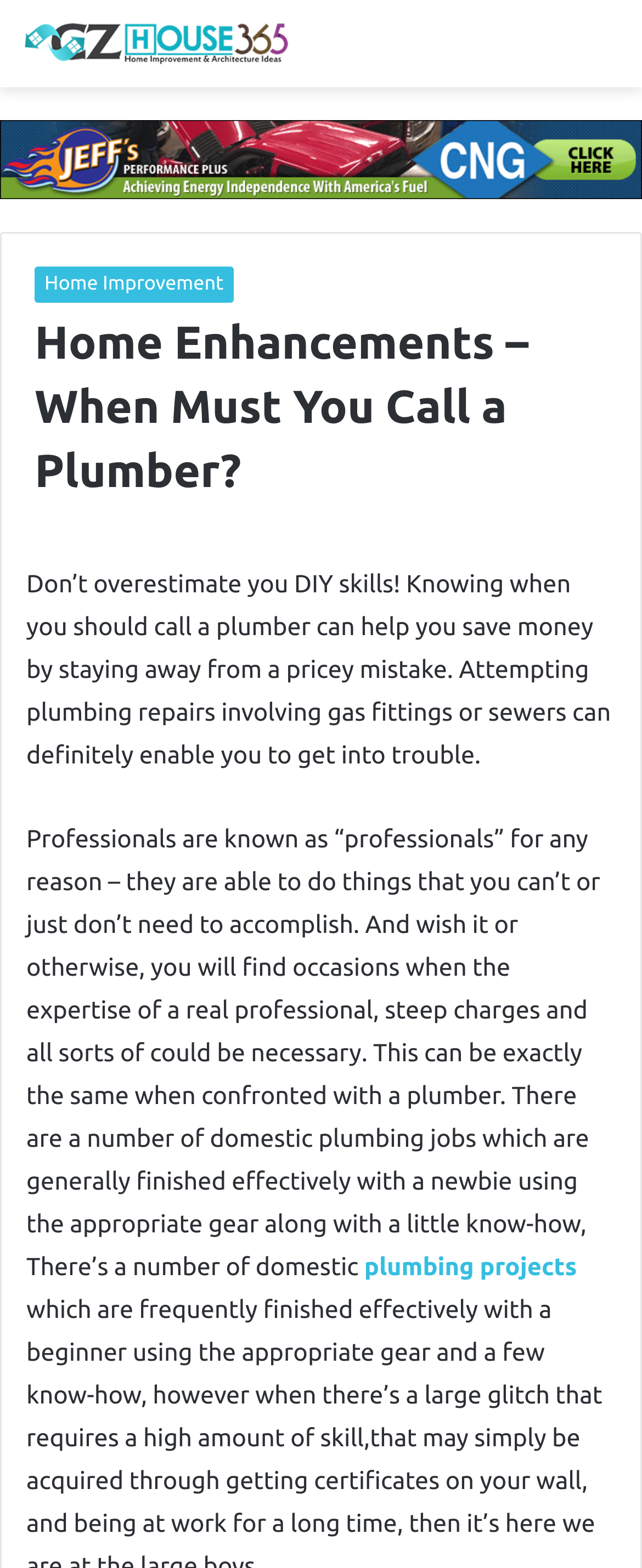Determine the bounding box coordinates for the UI element matching this description: "Home Improvement".

[0.054, 0.17, 0.364, 0.193]